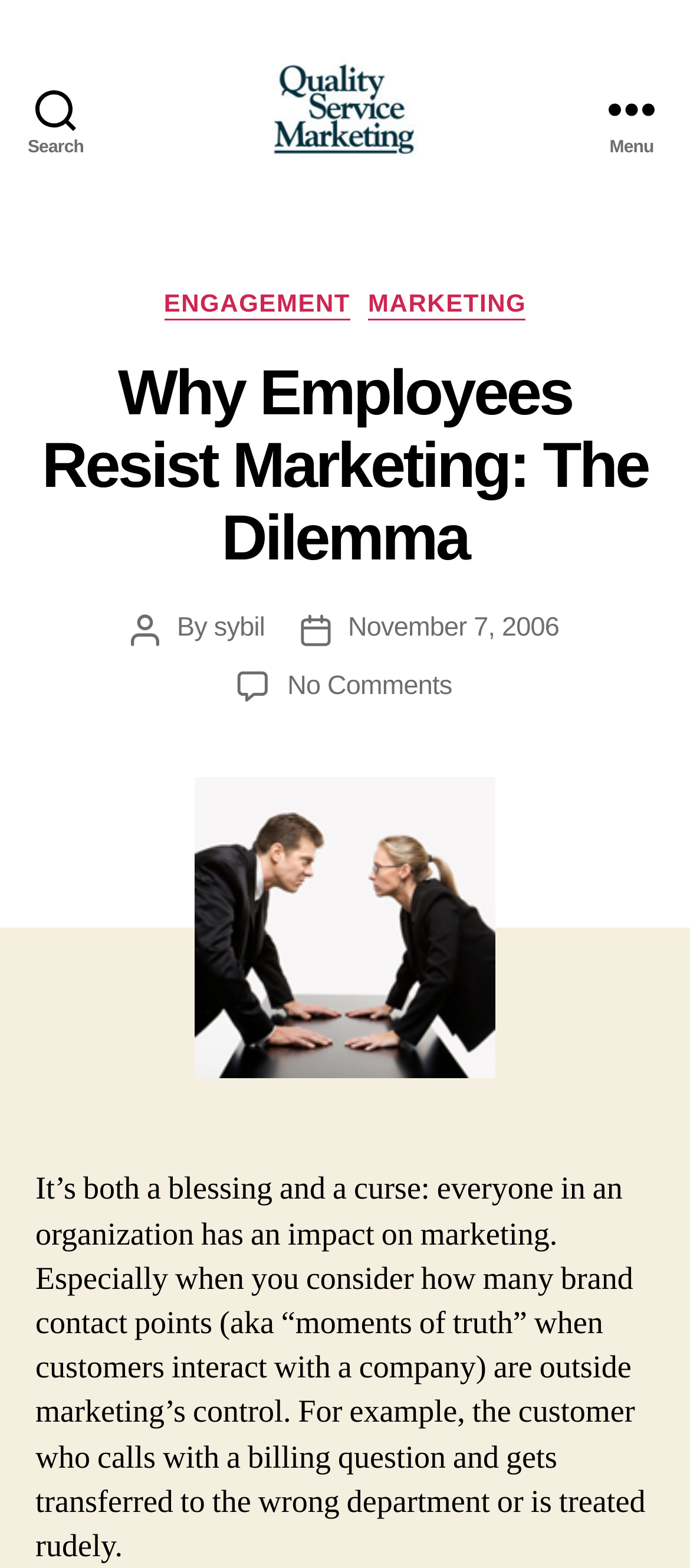Please specify the bounding box coordinates of the element that should be clicked to execute the given instruction: 'Visit Quality Service Marketing website'. Ensure the coordinates are four float numbers between 0 and 1, expressed as [left, top, right, bottom].

[0.382, 0.036, 0.618, 0.103]